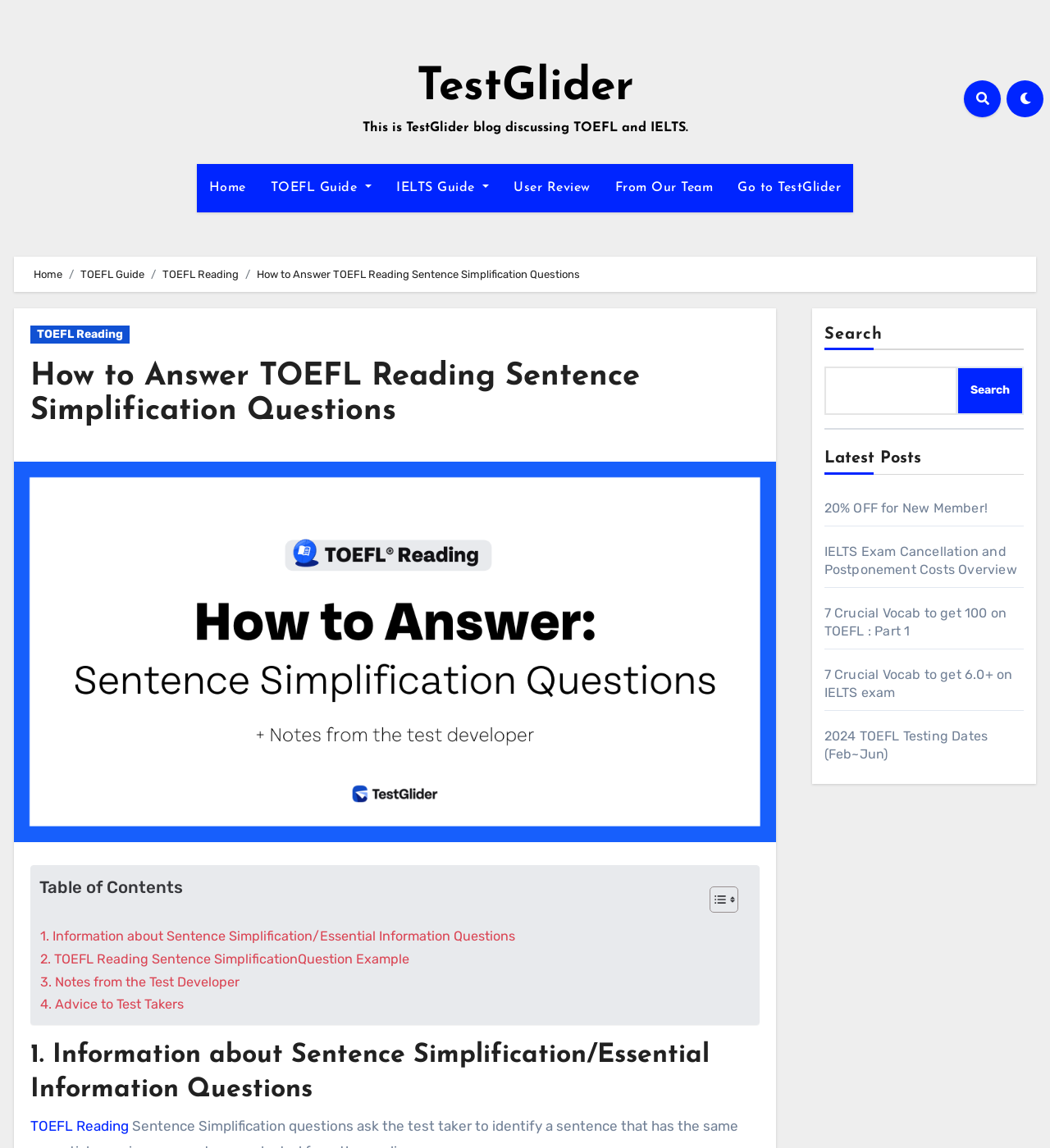What is the name of the blog discussing TOEFL and IELTS?
Please give a detailed and thorough answer to the question, covering all relevant points.

The name of the blog can be found in the static text element 'This is TestGlider blog discussing TOEFL and IELTS.' which is located at the top of the webpage.